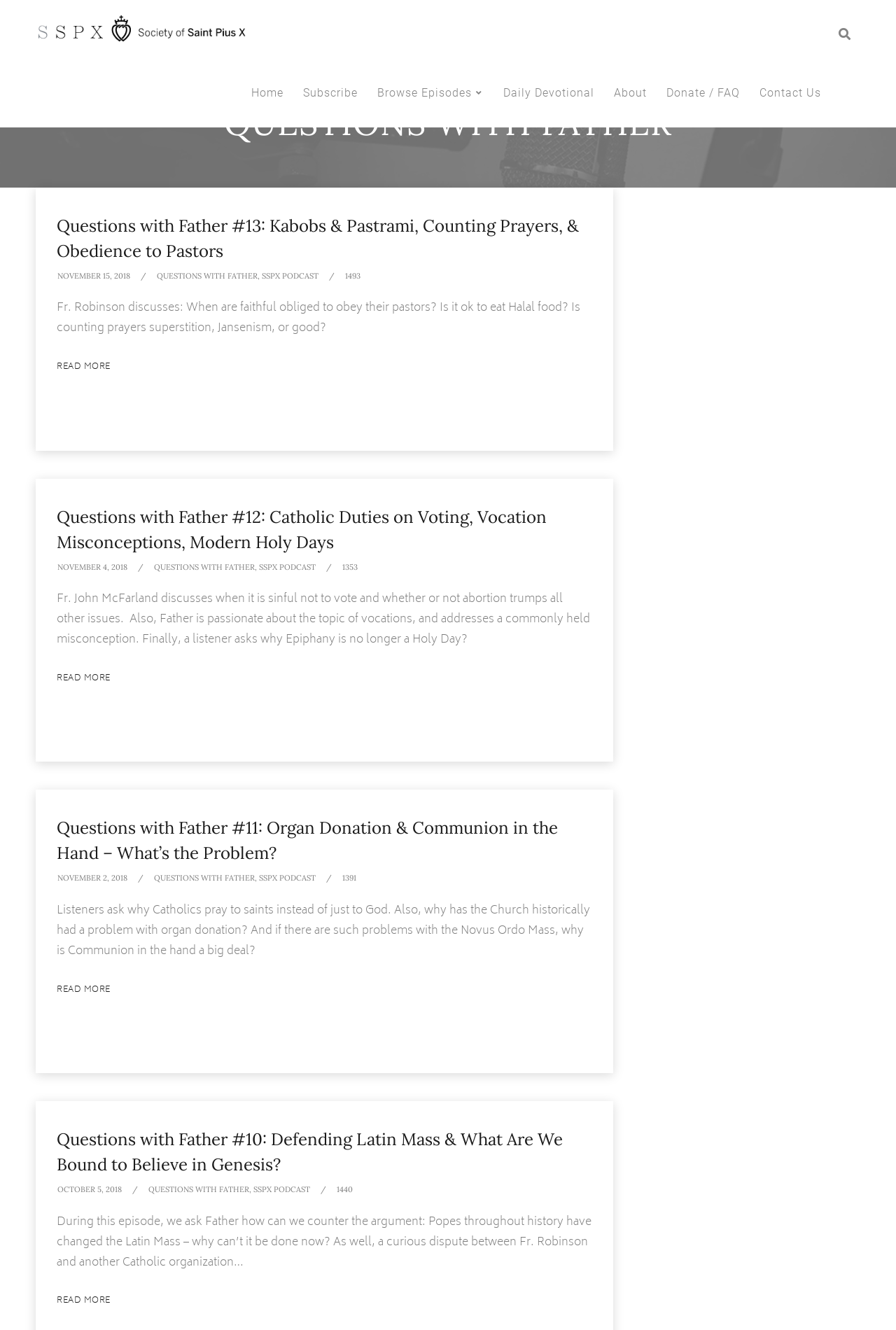Identify the bounding box coordinates of the specific part of the webpage to click to complete this instruction: "Visit the 'About' page".

[0.674, 0.044, 0.733, 0.096]